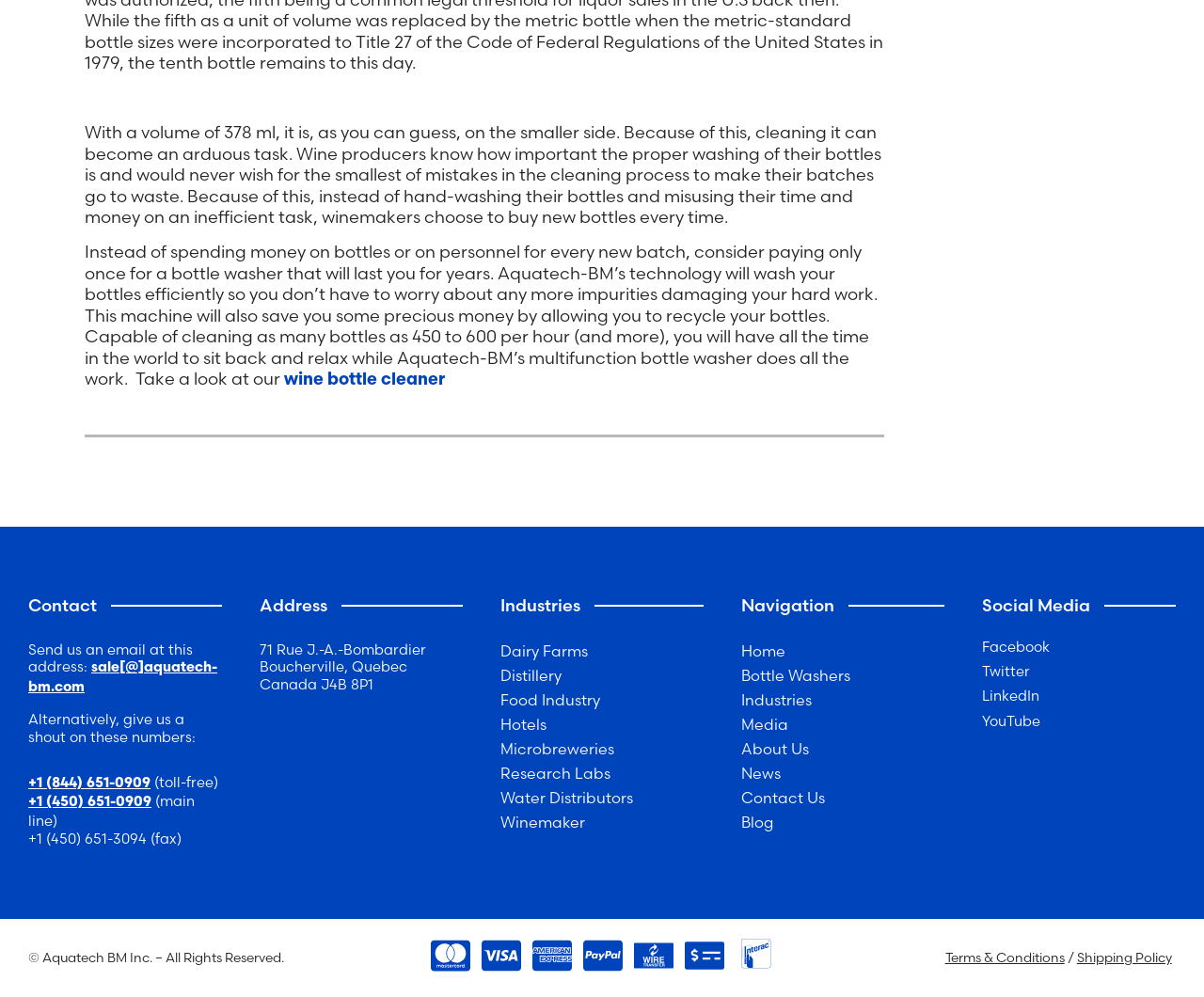Find the bounding box coordinates for the HTML element described in this sentence: "this useful information". Provide the coordinates as four float numbers between 0 and 1, in the format [left, top, right, bottom].

None